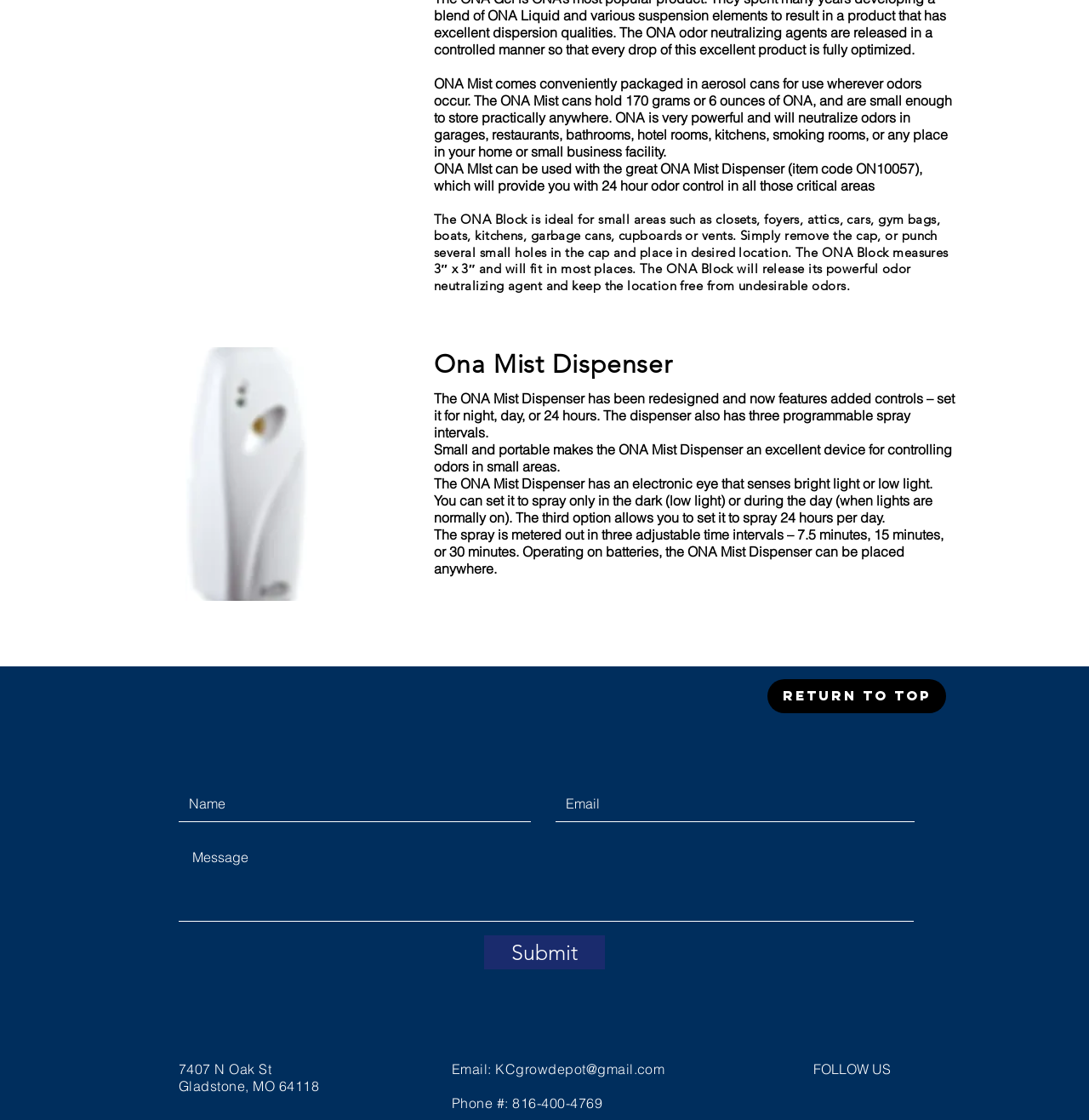Please indicate the bounding box coordinates for the clickable area to complete the following task: "Send an email to KCgrowdepot@gmail.com". The coordinates should be specified as four float numbers between 0 and 1, i.e., [left, top, right, bottom].

[0.455, 0.947, 0.611, 0.962]